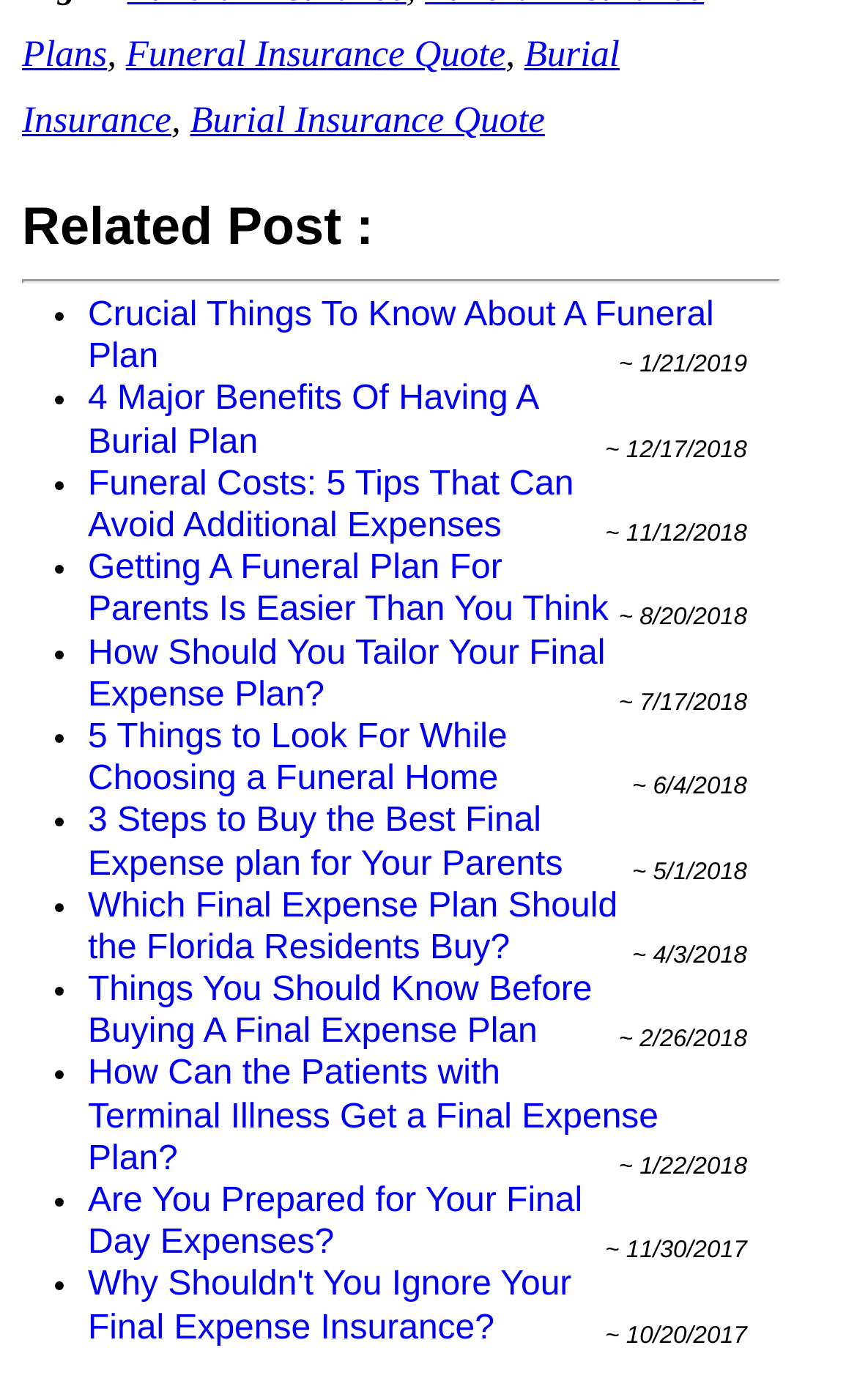Determine the coordinates of the bounding box that should be clicked to complete the instruction: "Get a funeral insurance quote". The coordinates should be represented by four float numbers between 0 and 1: [left, top, right, bottom].

[0.147, 0.024, 0.59, 0.054]